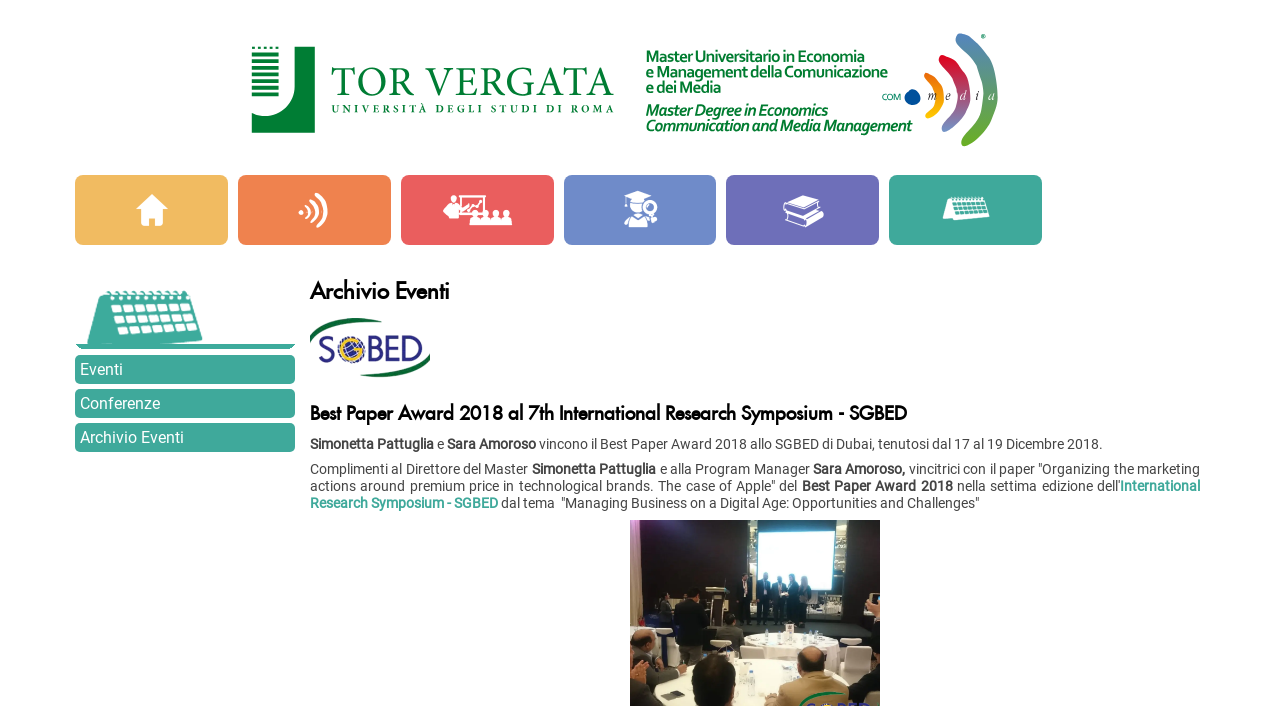What is the award won by Simonetta Pattuglia and Sara Amoroso?
Refer to the image and give a detailed answer to the question.

Based on the webpage content, Simonetta Pattuglia and Sara Amoroso are mentioned as the winners of the Best Paper Award 2018 at the 7th International Research Symposium - SGBED in Dubai.